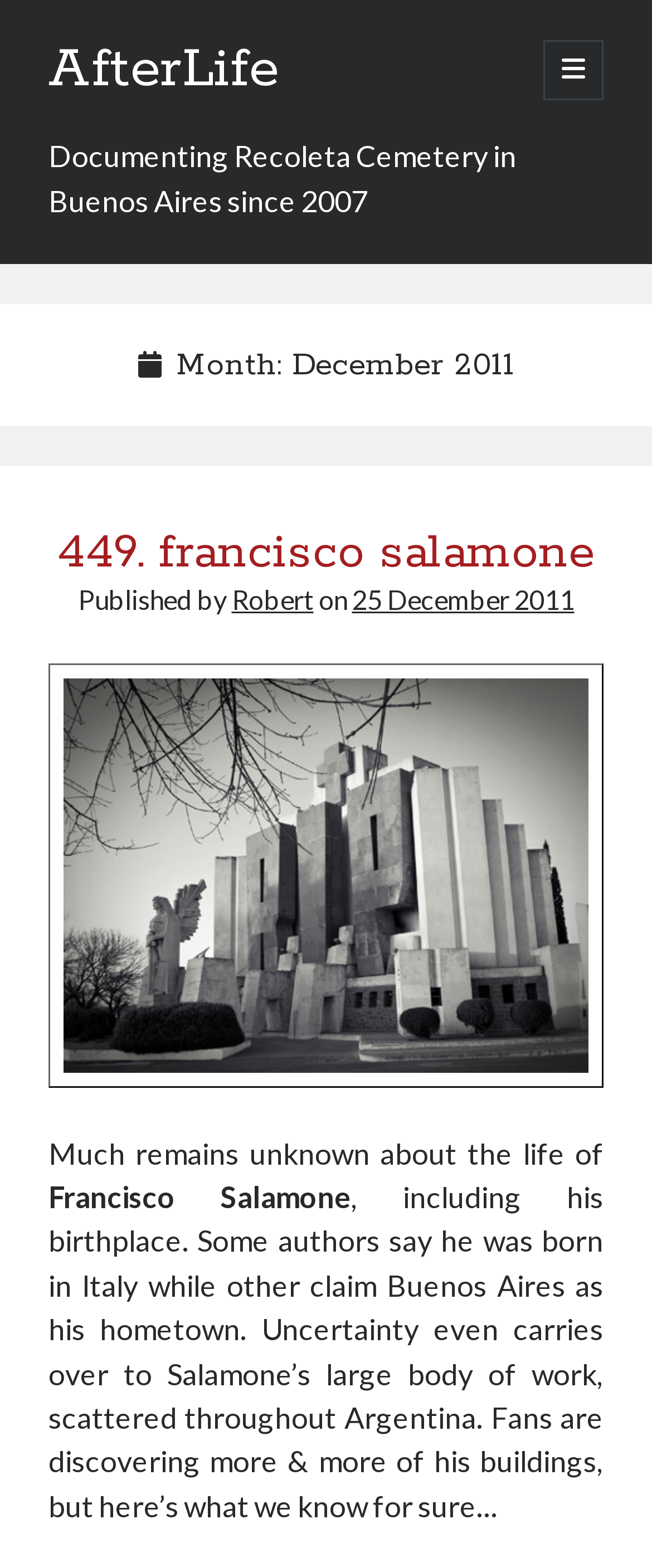Specify the bounding box coordinates of the region I need to click to perform the following instruction: "Open primary menu". The coordinates must be four float numbers in the range of 0 to 1, i.e., [left, top, right, bottom].

[0.834, 0.026, 0.926, 0.064]